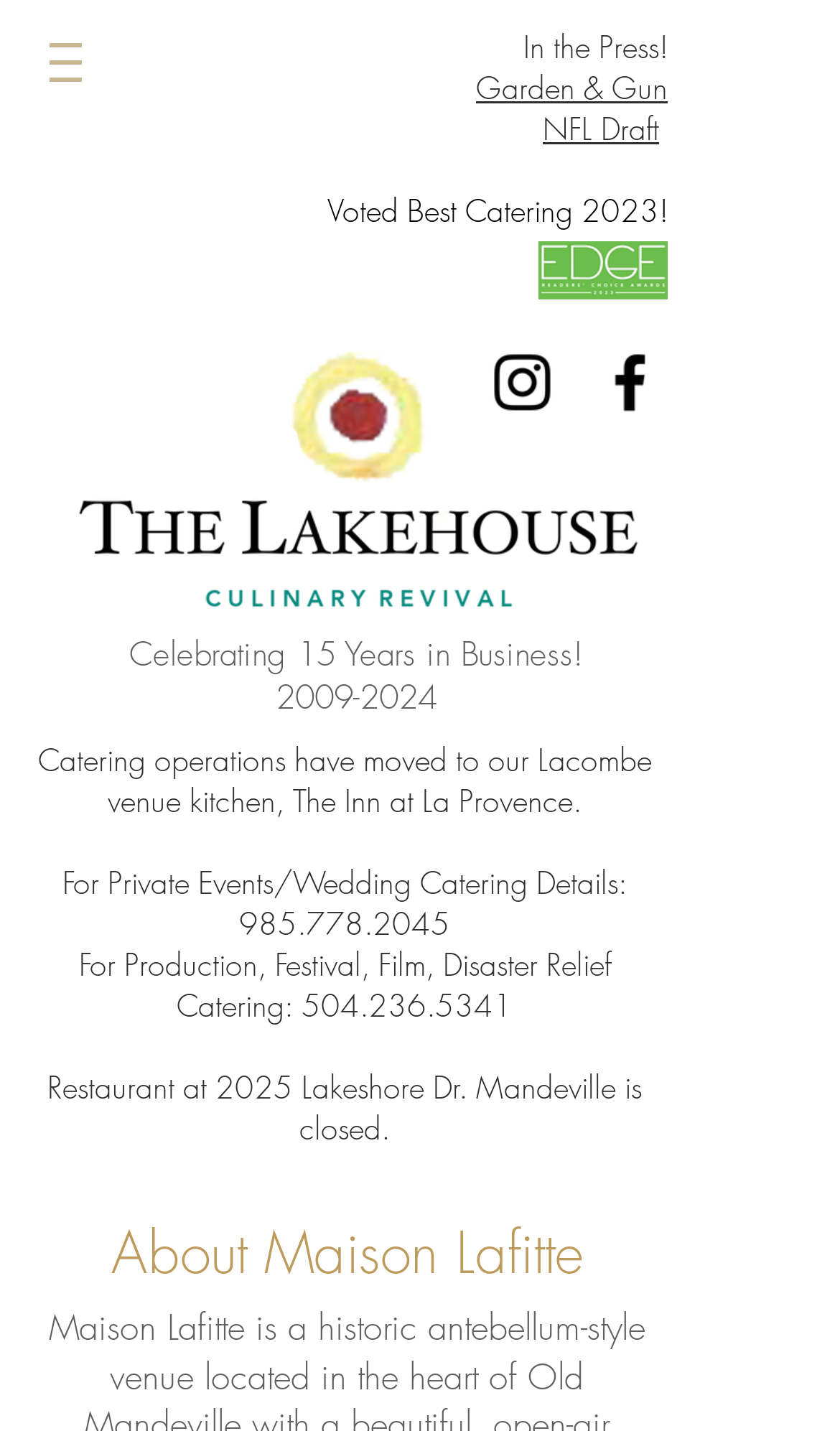Construct a thorough caption encompassing all aspects of the webpage.

The webpage is about Maison Lafitte, a catering service. At the top left, there is a navigation menu labeled "Site" with a button that has a popup menu. To the right of the navigation menu, there are three links: "In the Press!", "Garden & Gun", and "NFL Draft". Below these links, there is a static text "Voted Best Catering 2023!" and an image.

In the middle of the page, there is a heading that celebrates 15 years of business from 2009 to 2024, with a link to more information. Below this heading, there is a link and a social bar with links to Instagram and Facebook, each accompanied by an image of the respective social media platform's logo.

Further down the page, there is a heading that provides information about the catering operations, including contact numbers for private events, production, festival, film, and disaster relief catering, as well as a note that the restaurant at 2025 Lakeshore Dr. Mandeville is closed. At the bottom of the page, there is a heading "About Maison Lafitte".